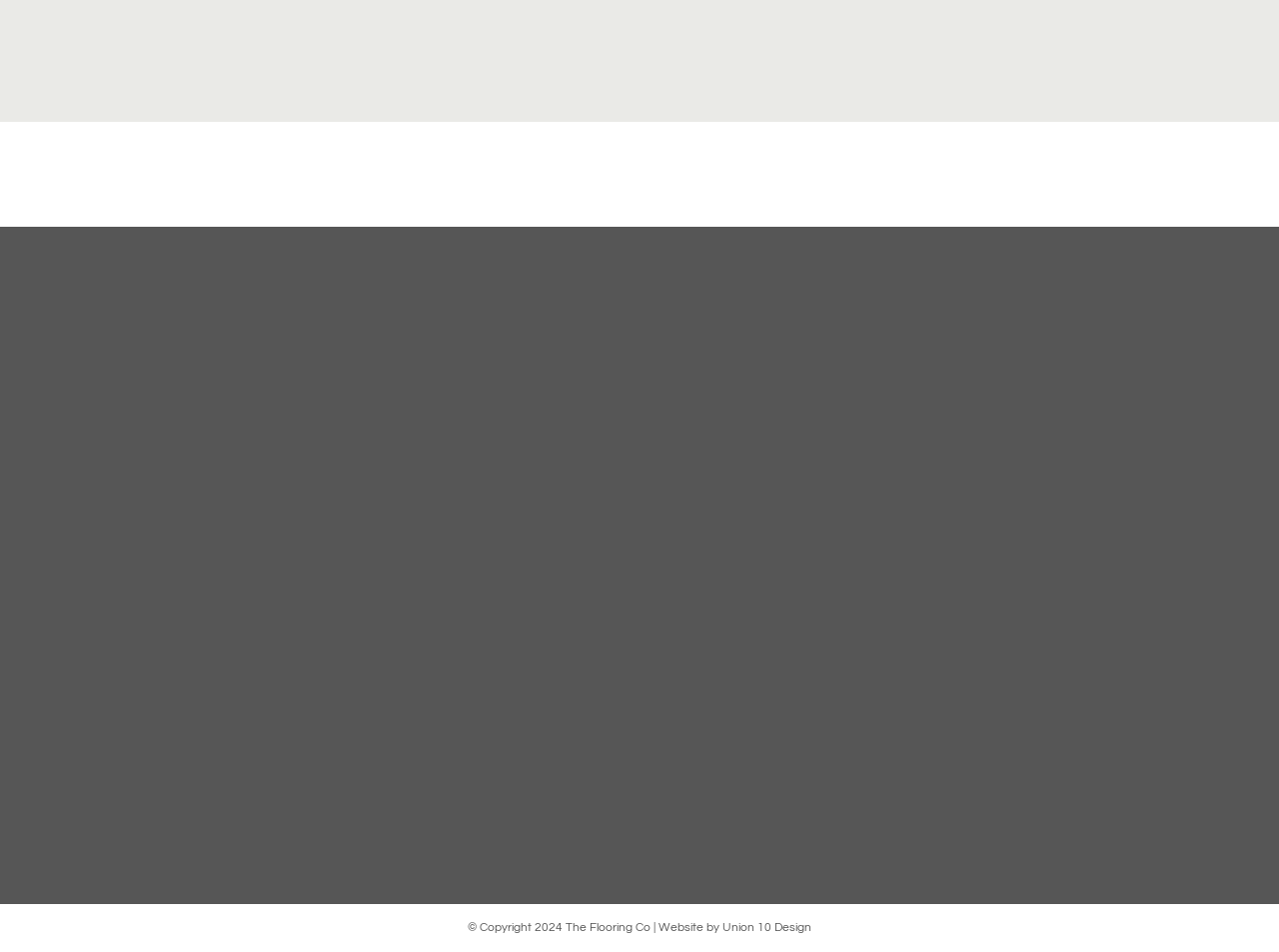For the following element description, predict the bounding box coordinates in the format (top-left x, top-left y, bottom-right x, bottom-right y). All values should be floating point numbers between 0 and 1. Description: Residential

[0.295, 0.625, 0.488, 0.659]